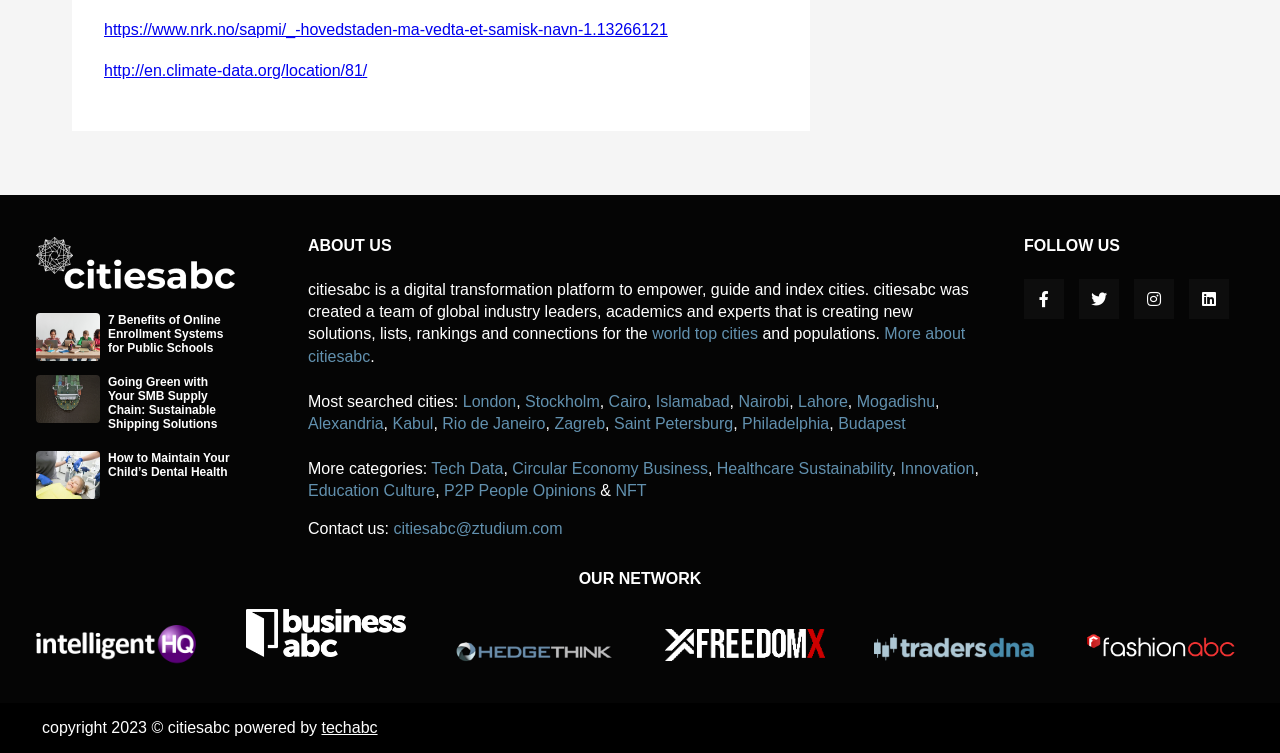What is the category listed after 'Tech Data'?
Using the image, elaborate on the answer with as much detail as possible.

The category listed after 'Tech Data' is 'Circular Economy Business', as indicated by the link element with ID 298, which is part of the 'More categories' section.